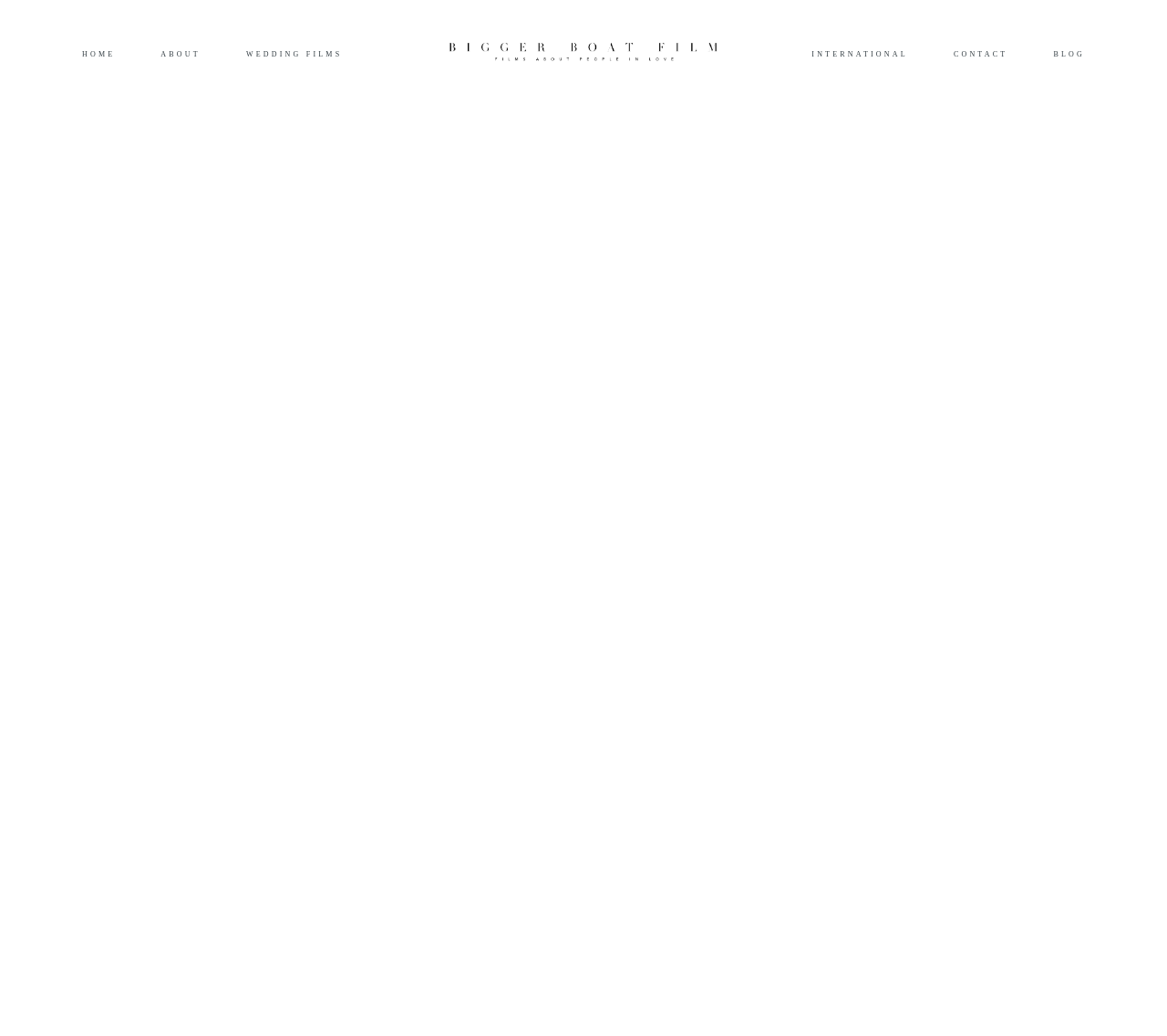What is the last navigation link?
Based on the screenshot, provide a one-word or short-phrase response.

BLOG